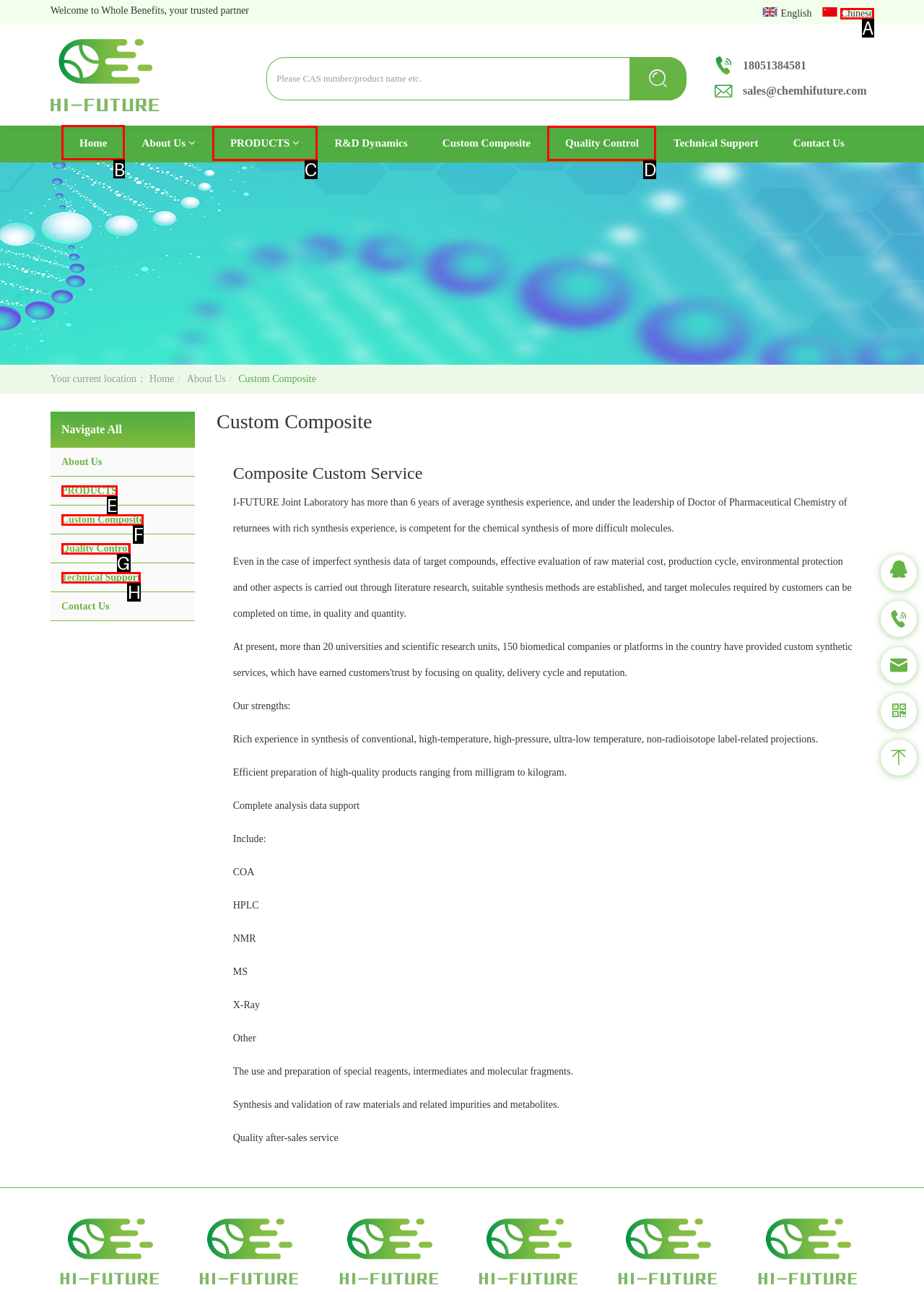Tell me which one HTML element I should click to complete the following task: Navigate to Home Answer with the option's letter from the given choices directly.

B